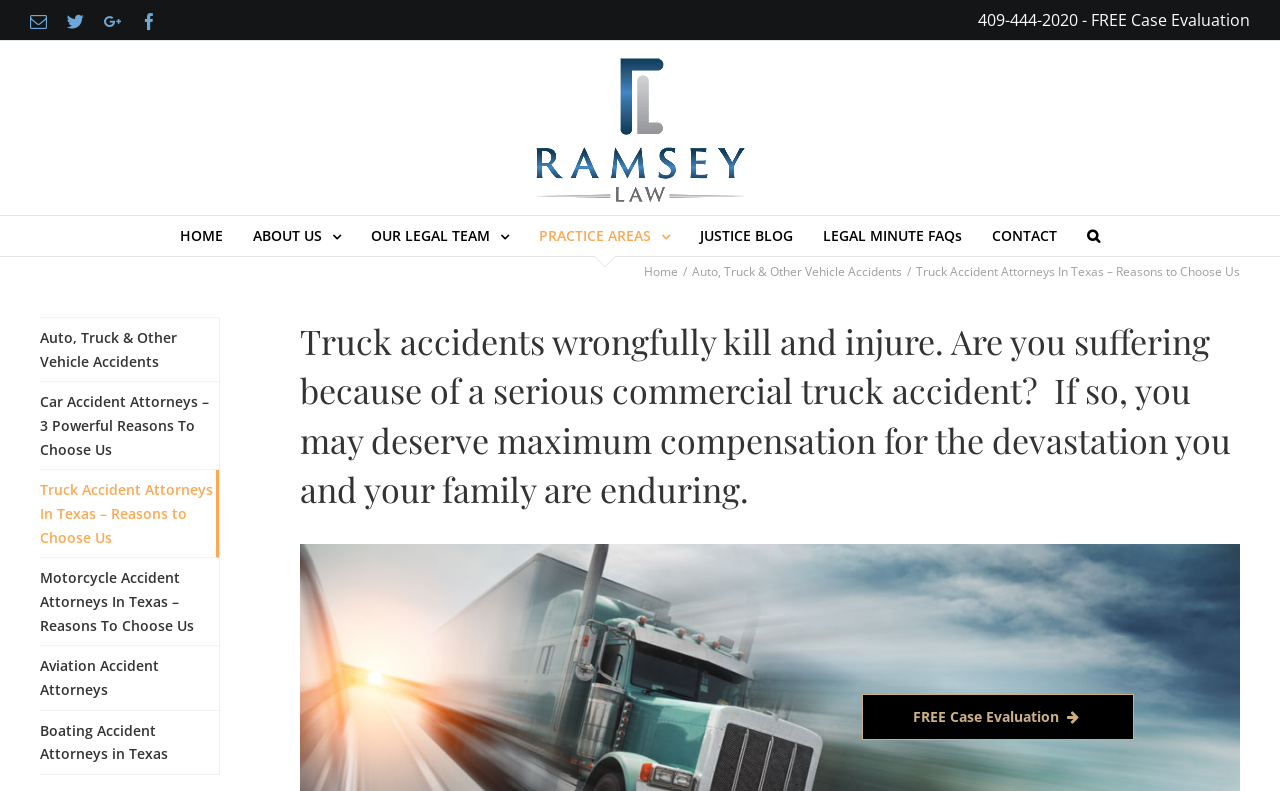Specify the bounding box coordinates of the area to click in order to follow the given instruction: "Read the previous post."

None